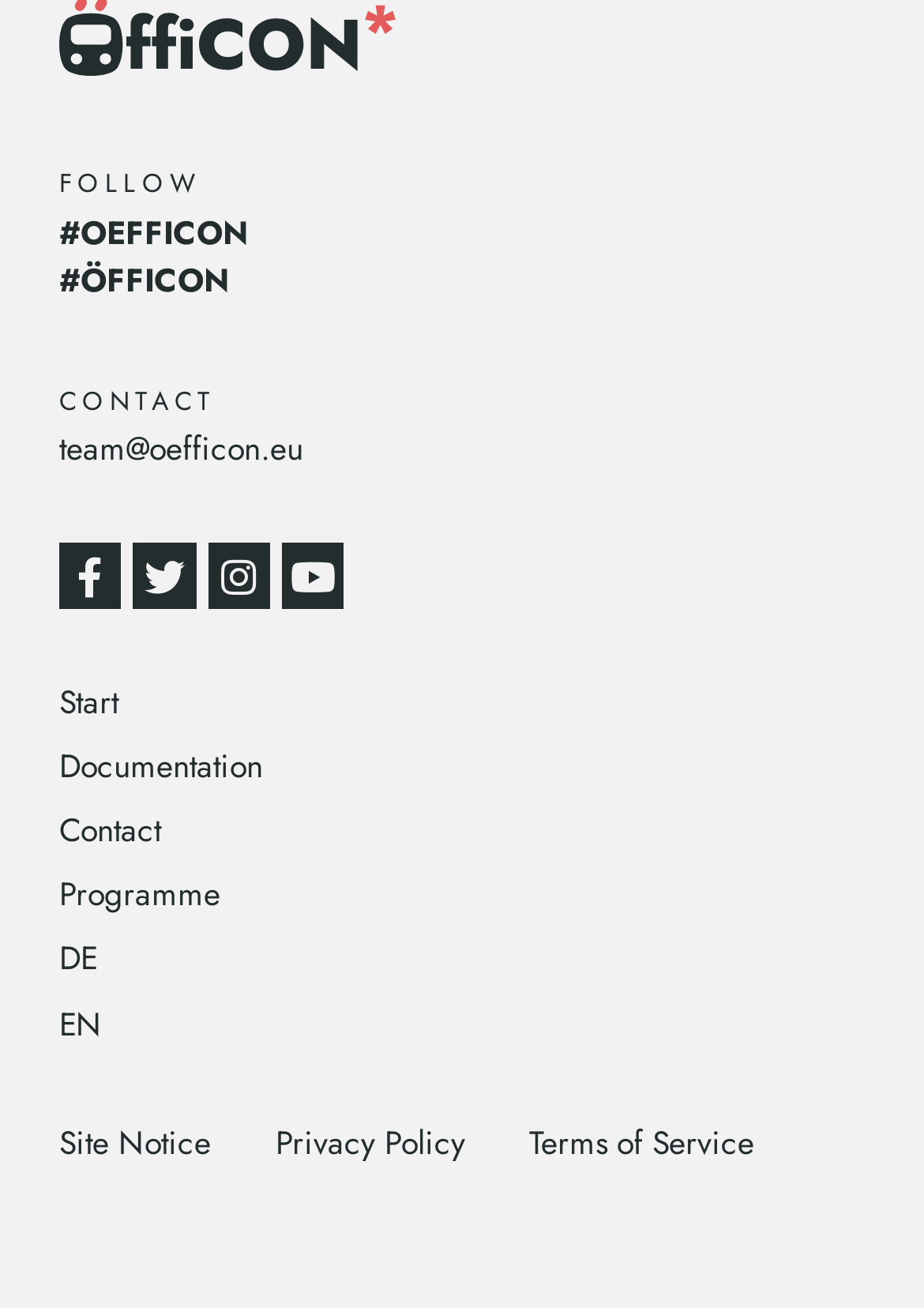Pinpoint the bounding box coordinates of the clickable area needed to execute the instruction: "Visit the 'lebron 18' page". The coordinates should be specified as four float numbers between 0 and 1, i.e., [left, top, right, bottom].

None